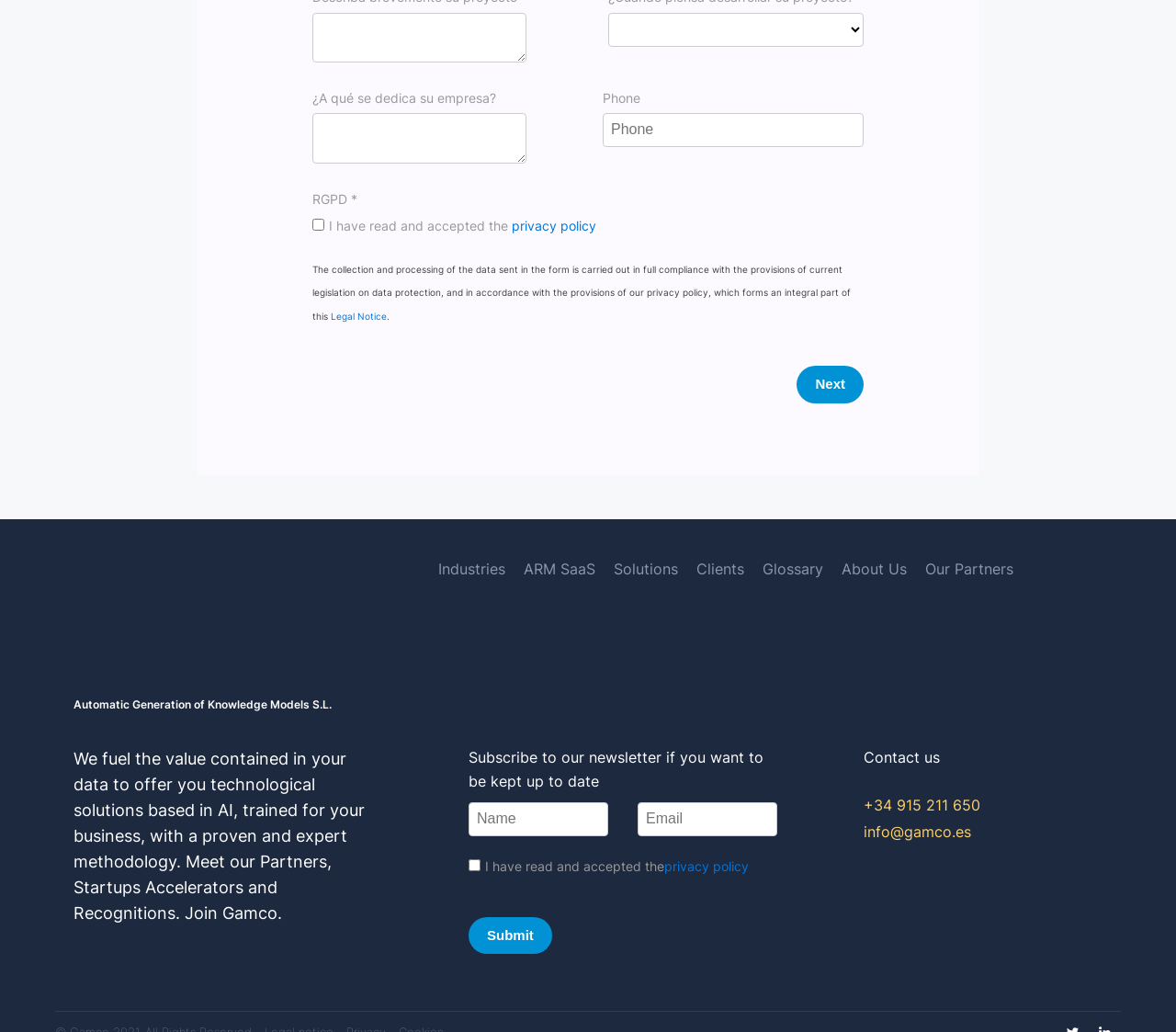Pinpoint the bounding box coordinates of the clickable element to carry out the following instruction: "Select project development time."

[0.517, 0.004, 0.734, 0.036]